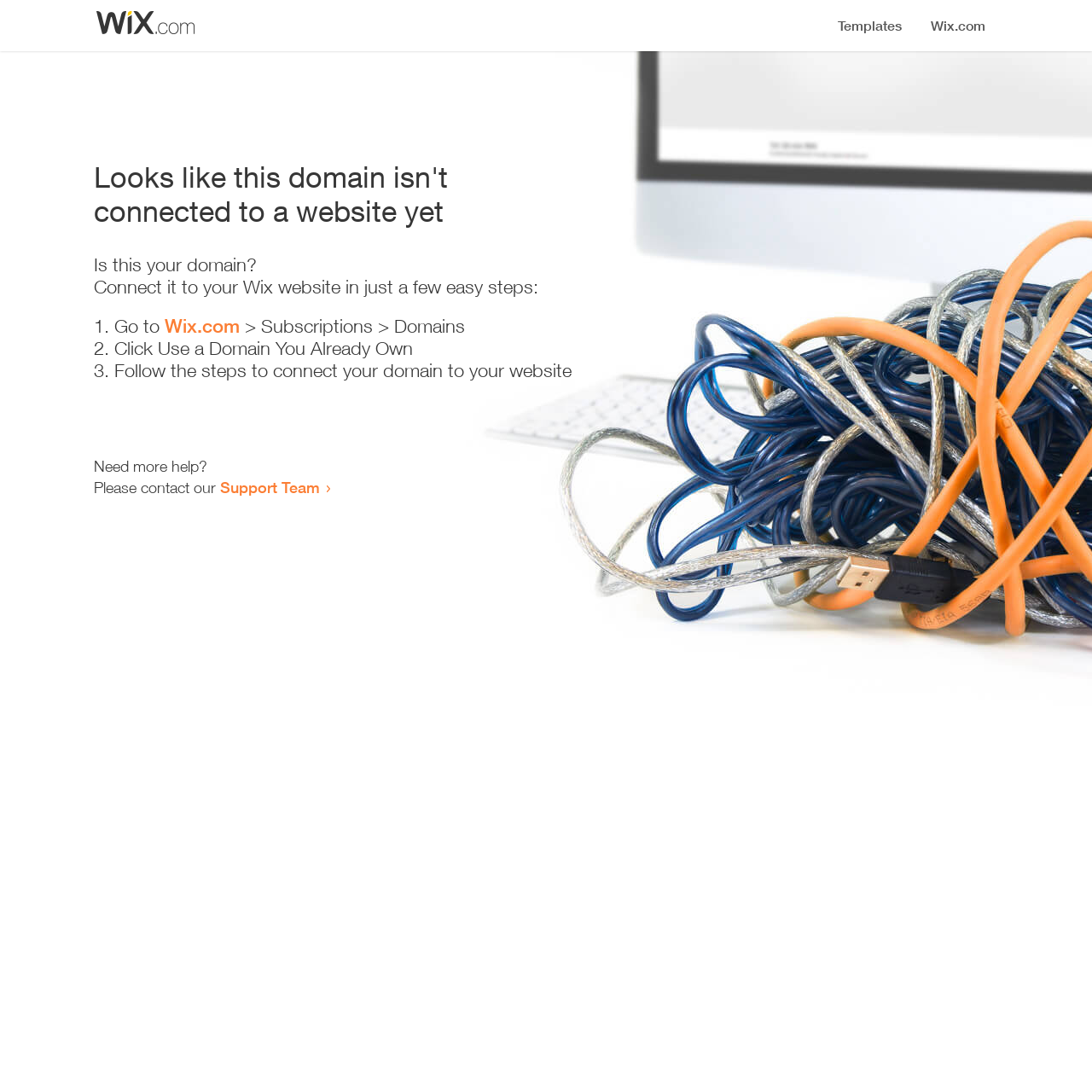Answer briefly with one word or phrase:
What is the purpose of the webpage?

Connect domain to website